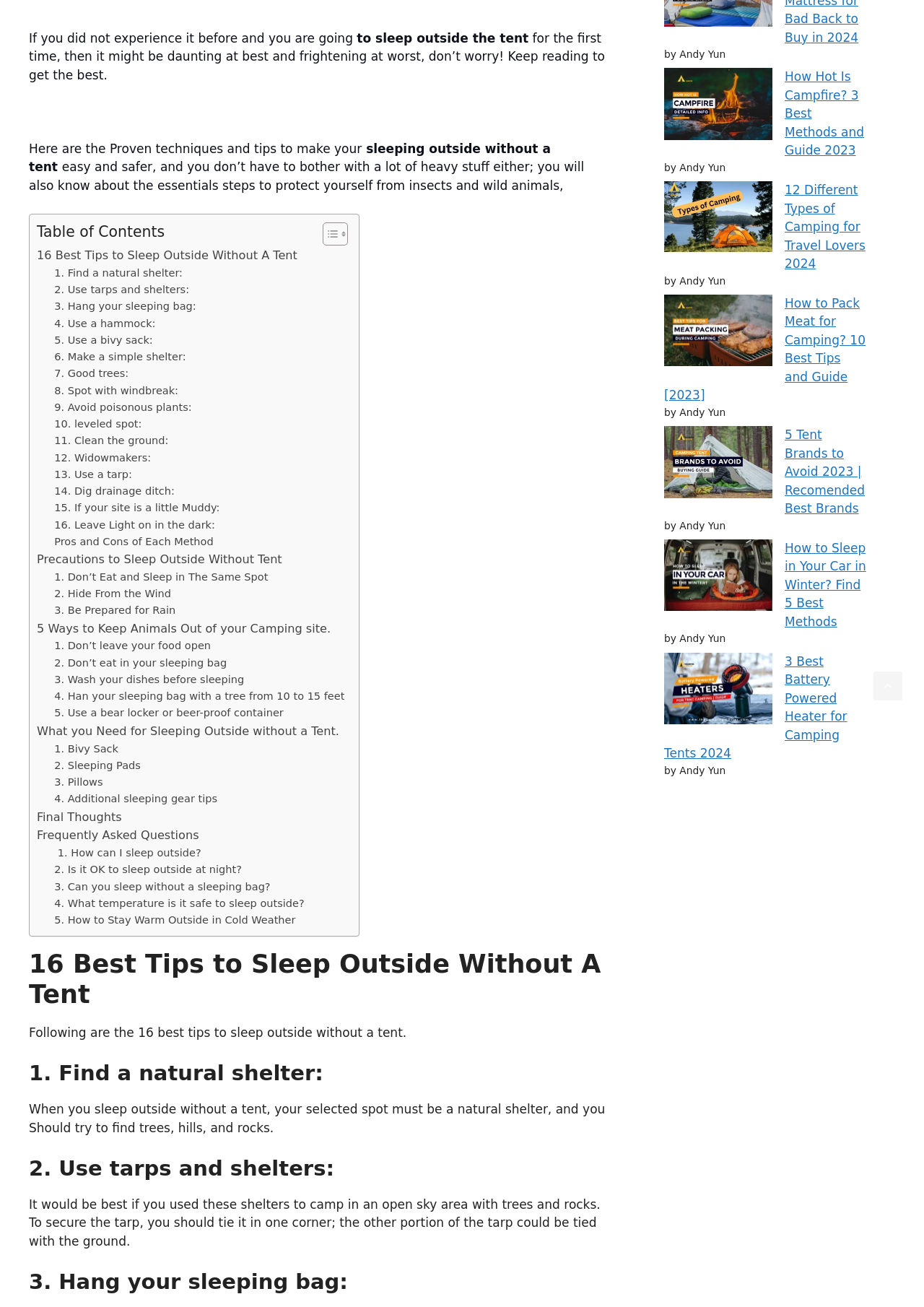Find the bounding box coordinates for the area you need to click to carry out the instruction: "Click on 'What you Need for Sleeping Outside without a Tent.'". The coordinates should be four float numbers between 0 and 1, indicated as [left, top, right, bottom].

[0.04, 0.552, 0.367, 0.567]